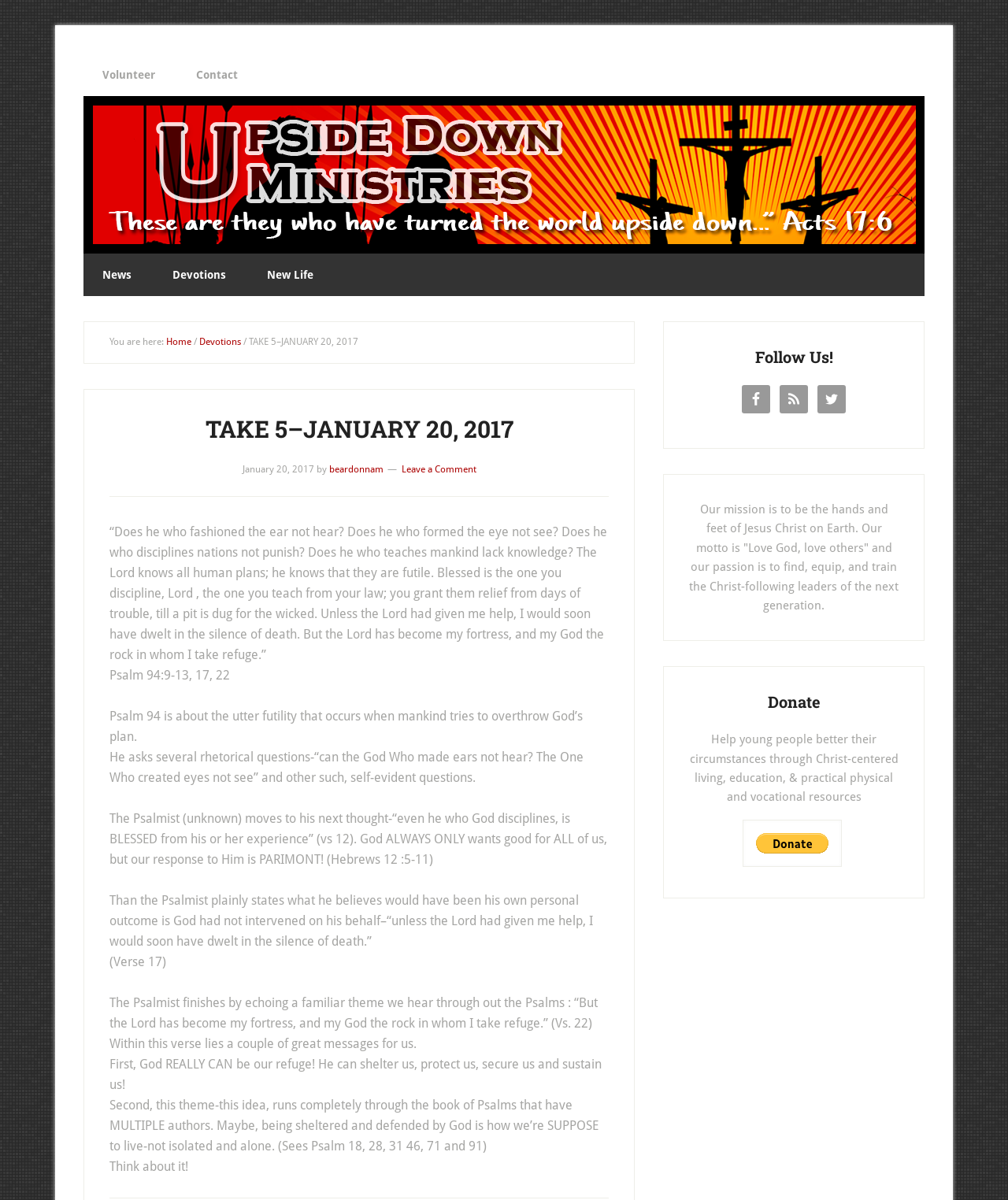What is the name of the ministry?
Answer the question using a single word or phrase, according to the image.

UpsideDown Ministries